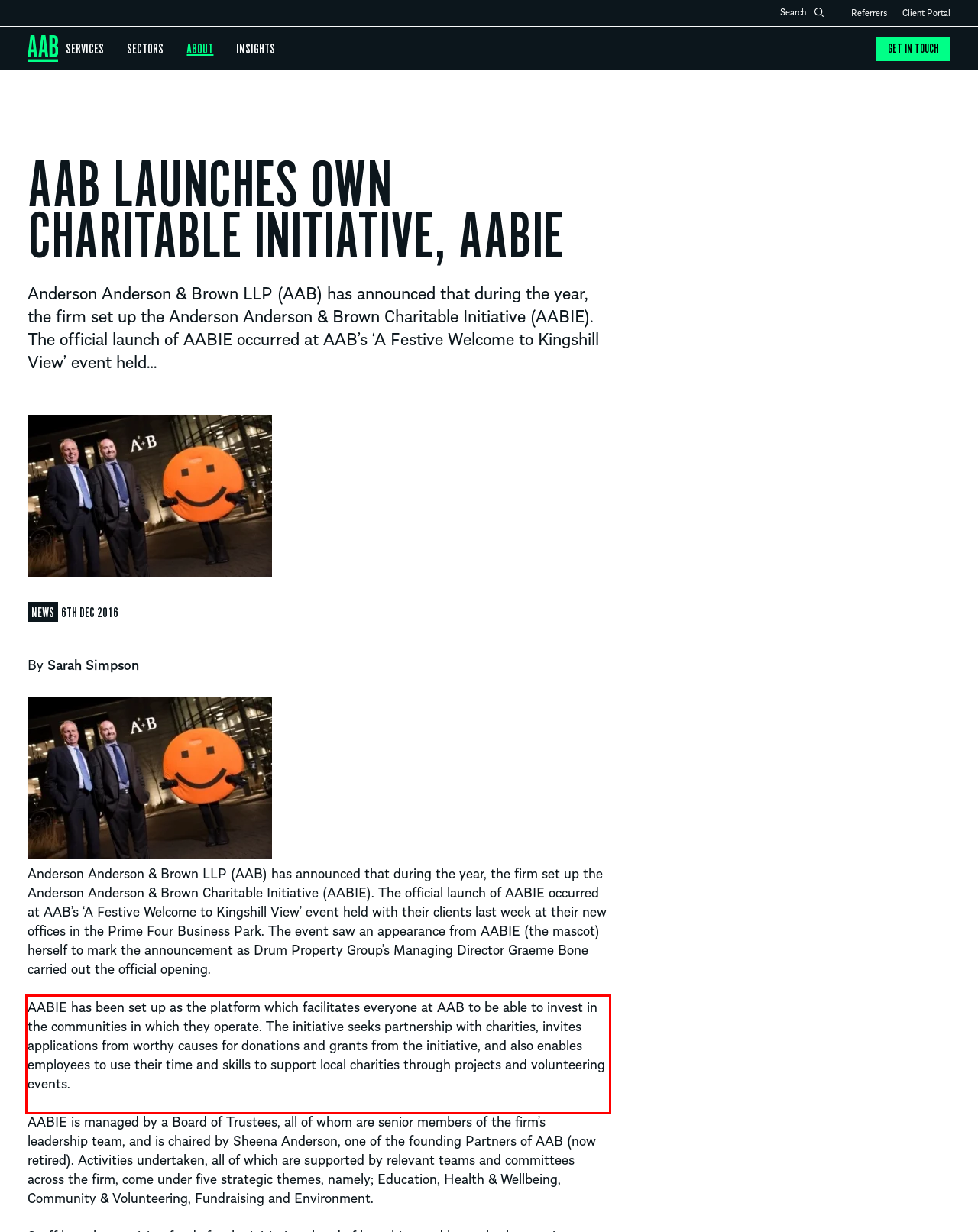You have a webpage screenshot with a red rectangle surrounding a UI element. Extract the text content from within this red bounding box.

AABIE has been set up as the platform which facilitates everyone at AAB to be able to invest in the communities in which they operate. The initiative seeks partnership with charities, invites applications from worthy causes for donations and grants from the initiative, and also enables employees to use their time and skills to support local charities through projects and volunteering events.